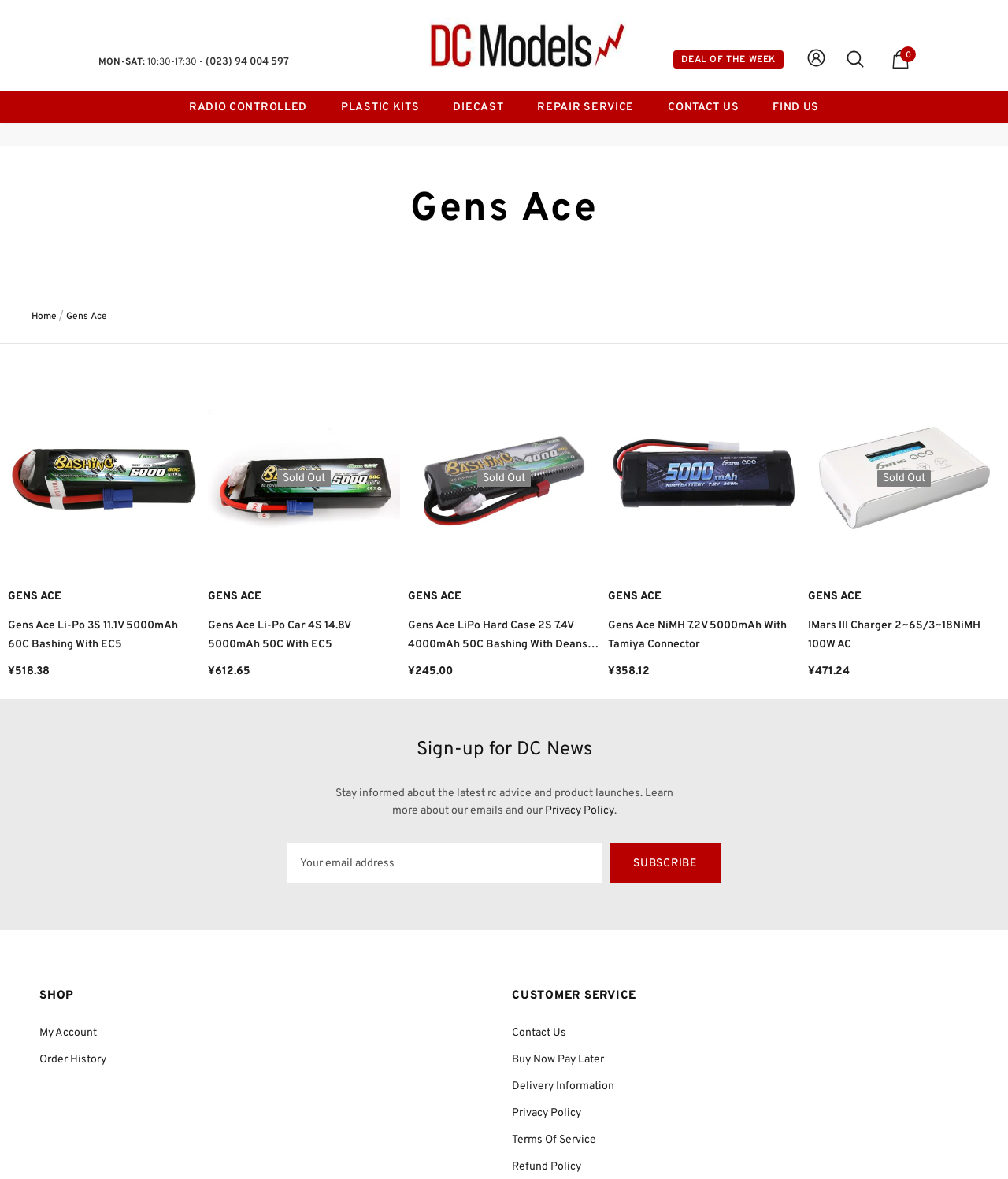What is the price of Gens Ace Li-Po 3S 11.1V 5000mAh 60C Bashing with EC5?
Using the image as a reference, answer the question with a short word or phrase.

¥518.38